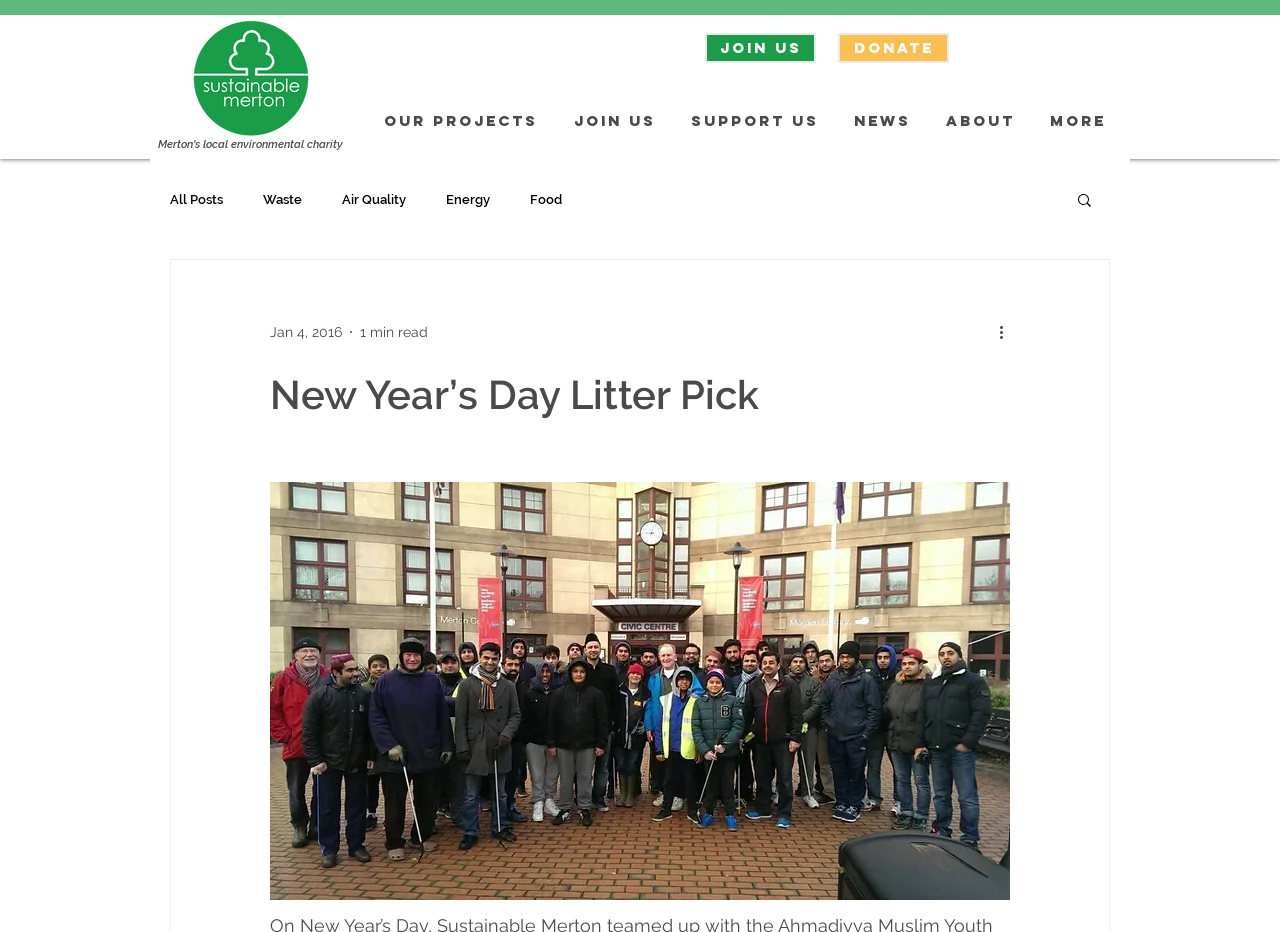Determine the bounding box coordinates of the clickable element to achieve the following action: 'Explore OUR PROJECTS'. Provide the coordinates as four float values between 0 and 1, formatted as [left, top, right, bottom].

[0.286, 0.111, 0.434, 0.149]